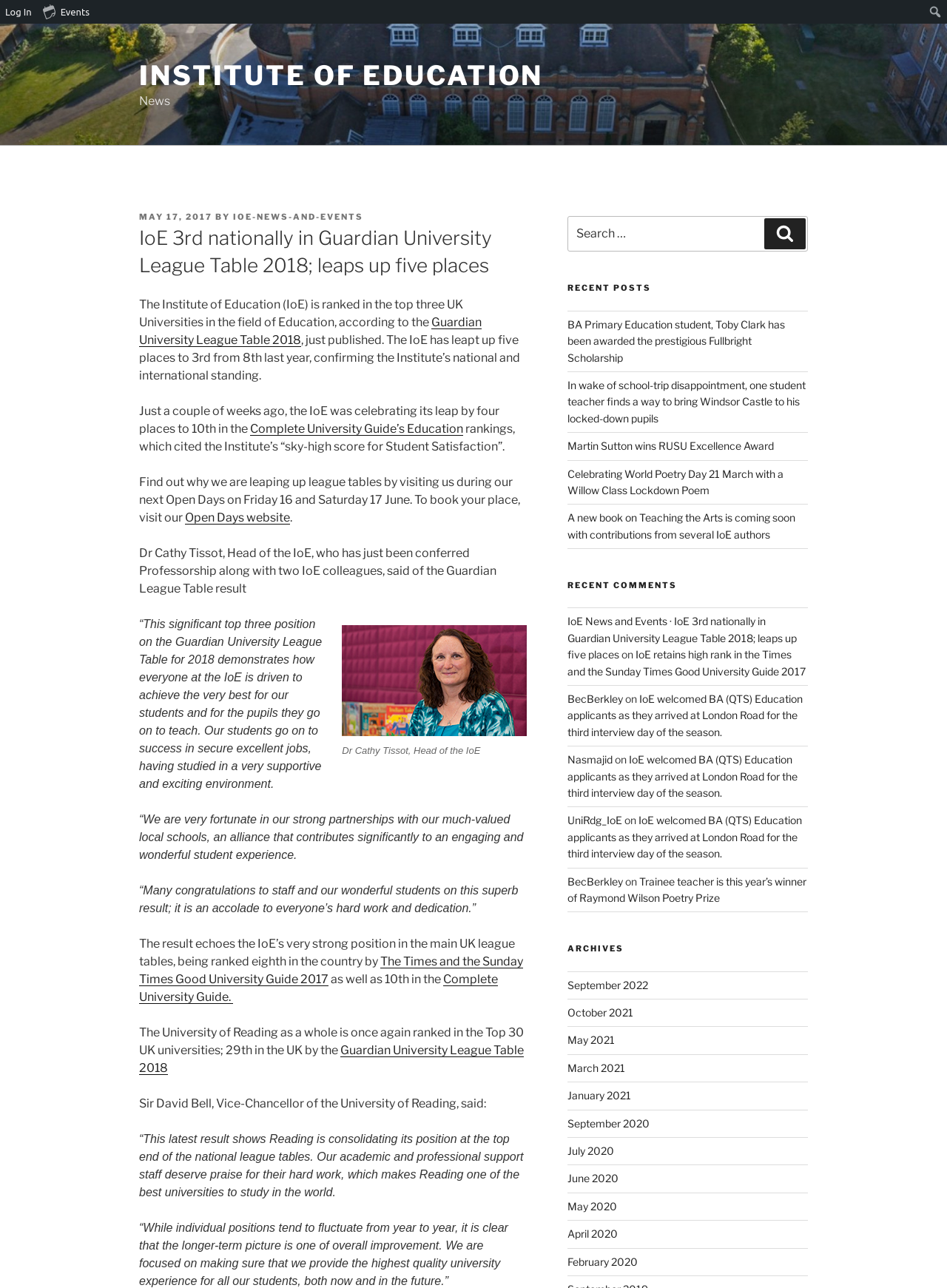Please identify the bounding box coordinates of the element's region that needs to be clicked to fulfill the following instruction: "log in". The bounding box coordinates should consist of four float numbers between 0 and 1, i.e., [left, top, right, bottom].

[0.0, 0.0, 0.04, 0.018]